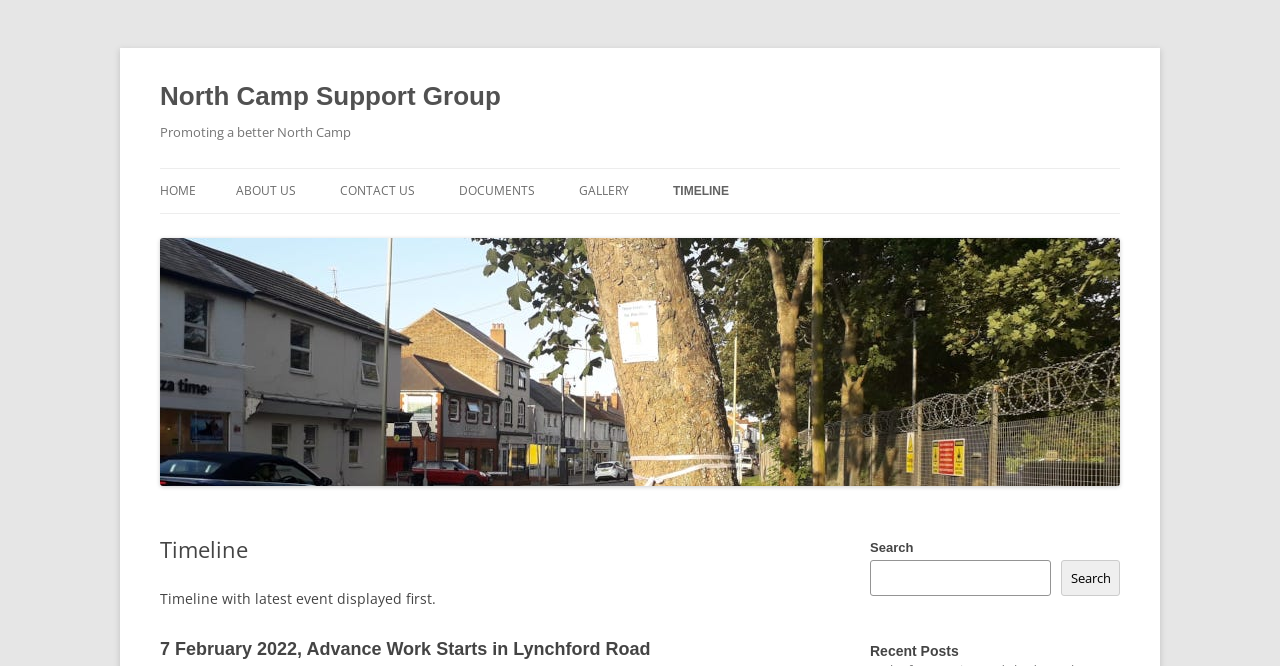Determine the bounding box coordinates of the clickable element to achieve the following action: 'view timeline'. Provide the coordinates as four float values between 0 and 1, formatted as [left, top, right, bottom].

[0.125, 0.805, 0.613, 0.845]